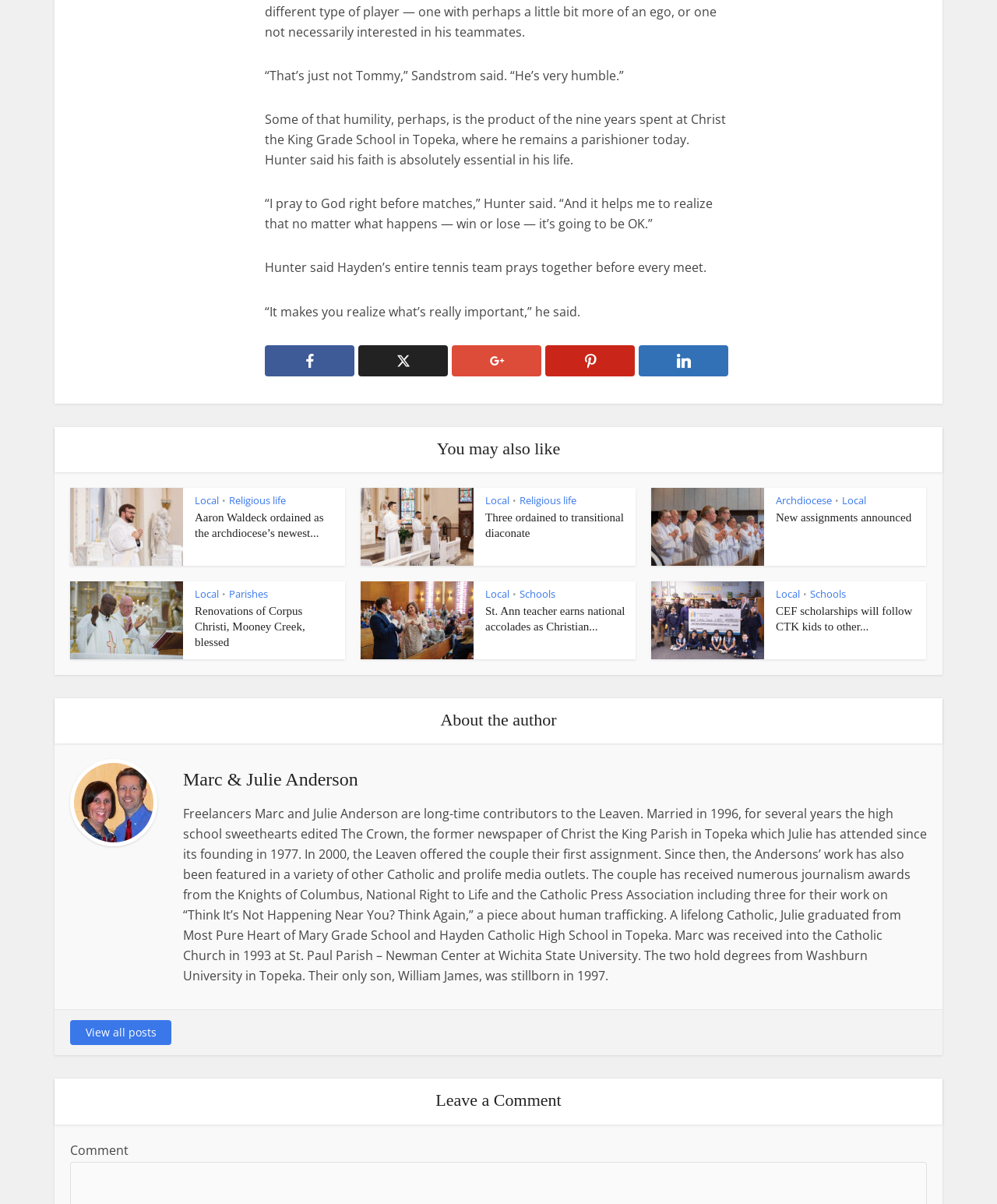How many articles are listed under 'You may also like'?
Please give a detailed answer to the question using the information shown in the image.

The section 'You may also like' lists five articles, each with a heading and a brief description. The articles are about various topics, including religious life, local news, and schools.